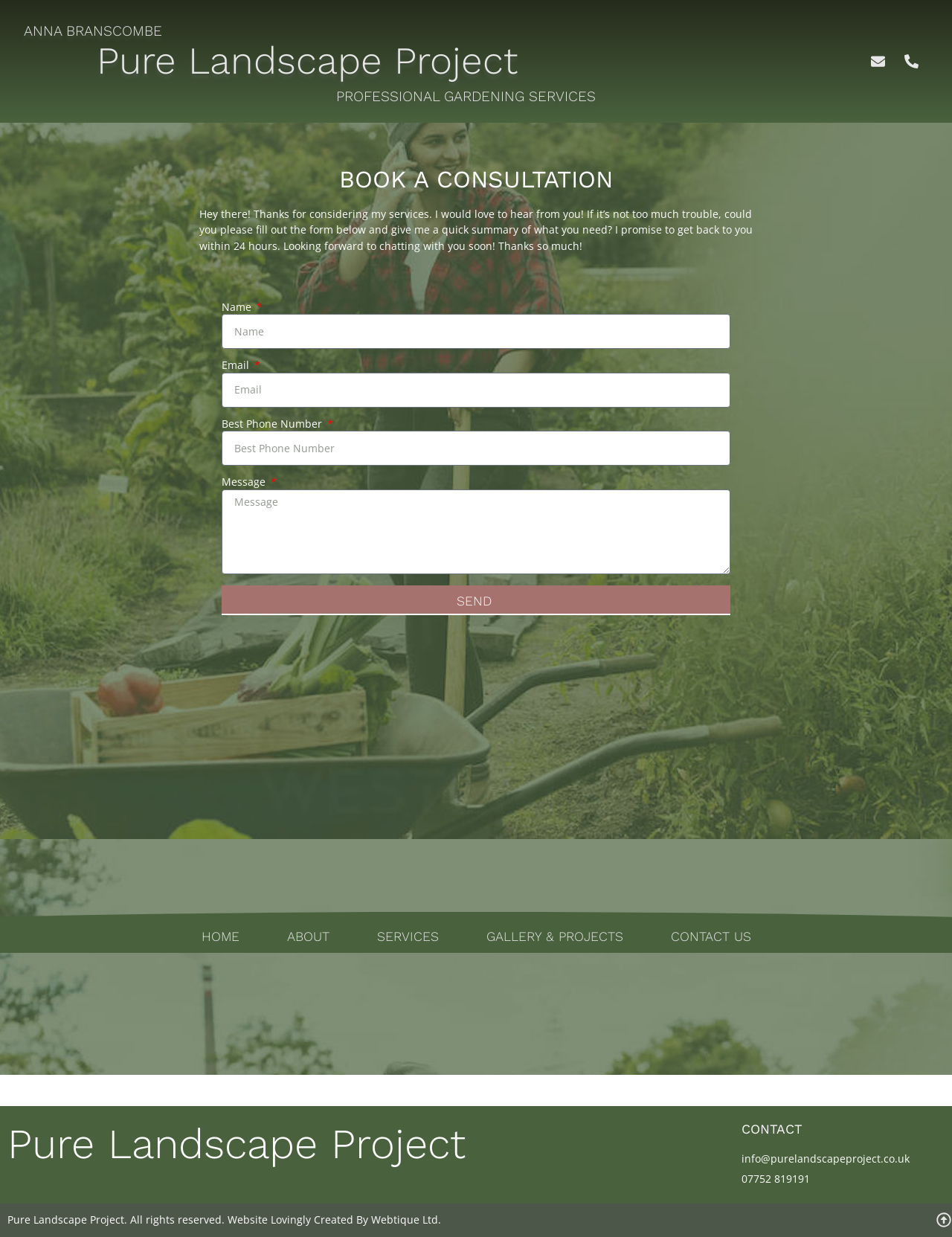Given the element description: "Pure Landscape Project", predict the bounding box coordinates of the UI element it refers to, using four float numbers between 0 and 1, i.e., [left, top, right, bottom].

[0.102, 0.031, 0.544, 0.067]